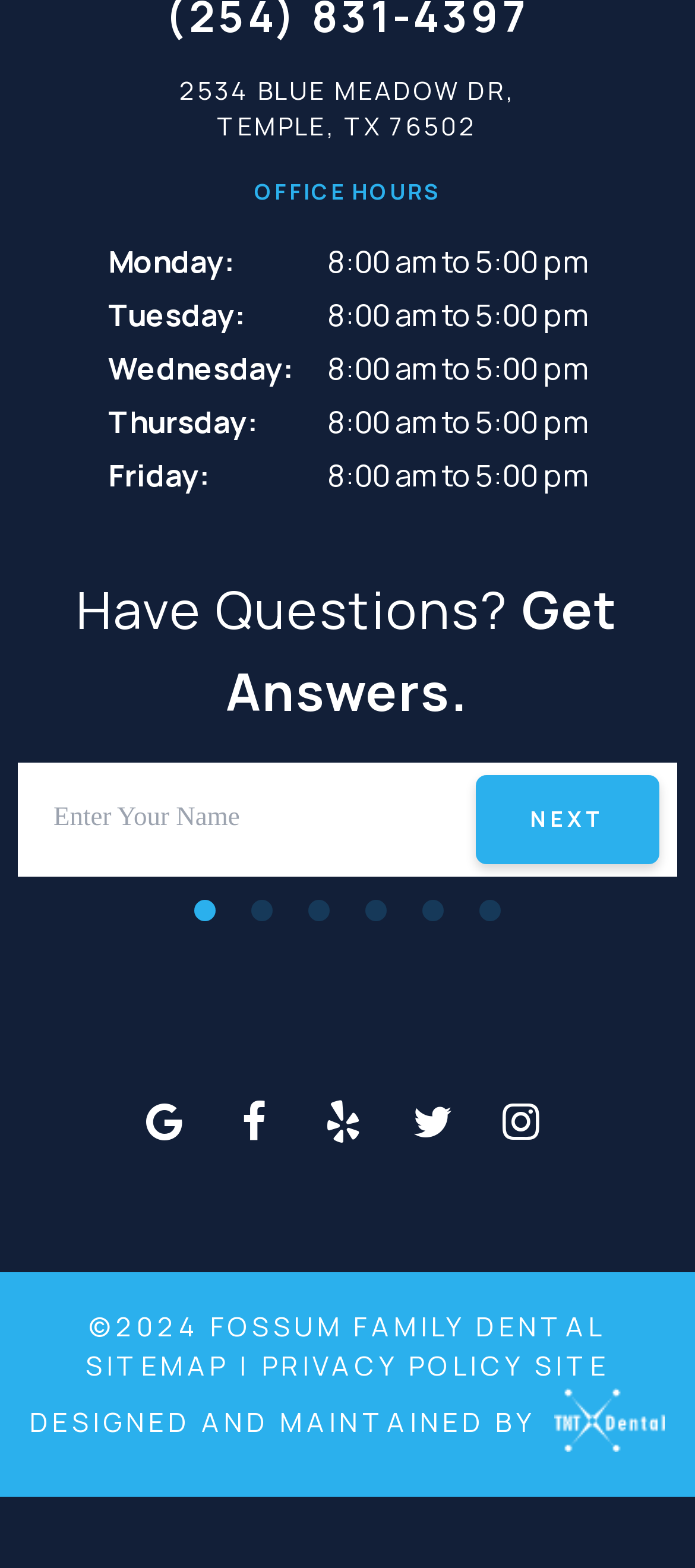Based on the image, please elaborate on the answer to the following question:
What is the name of the company that designed and maintained the website?

The company name is found at the bottom of the page, in the link element that says 'SITE DESIGNED AND MAINTAINED BY', which is 'T N T Dental'.